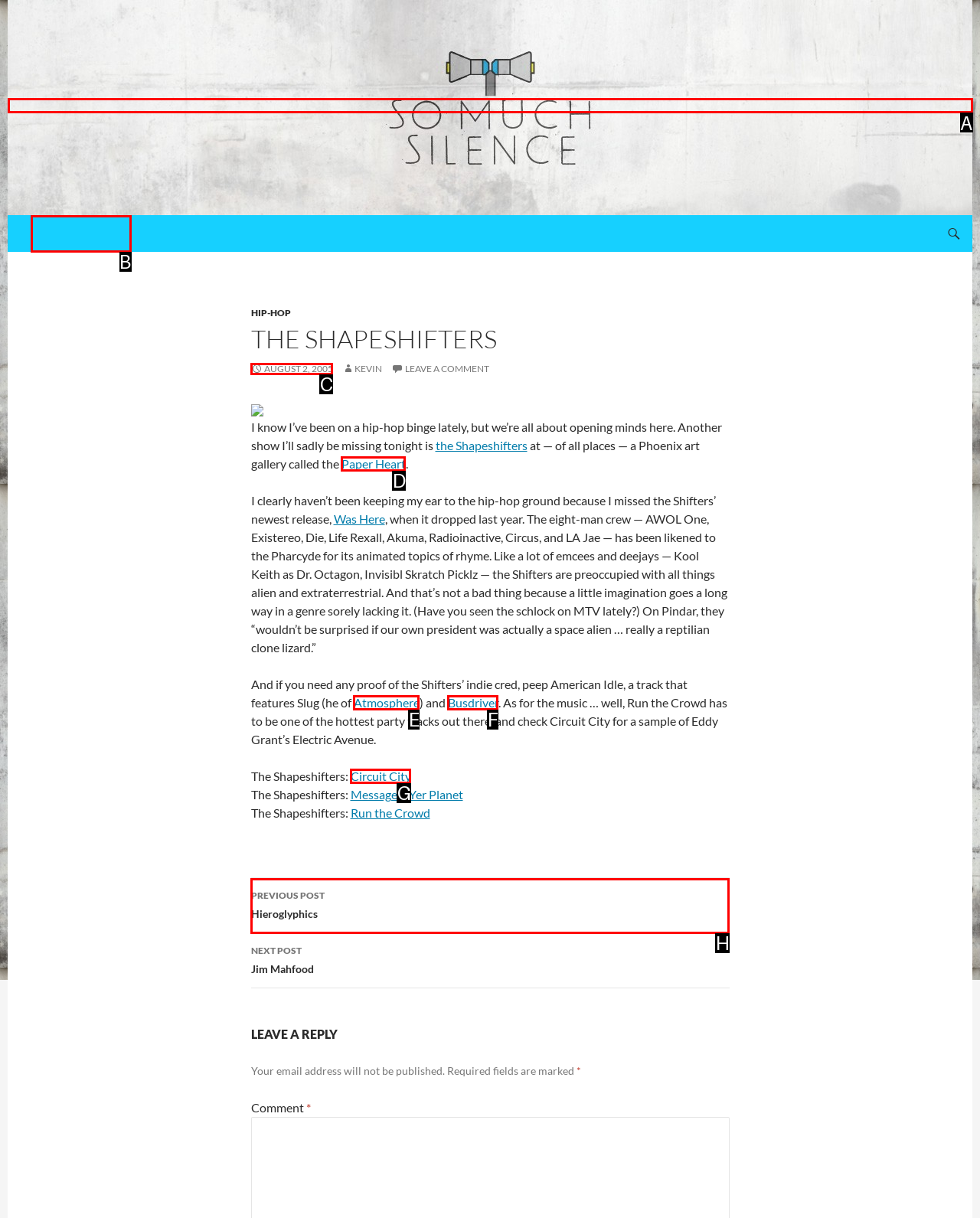From the options presented, which lettered element matches this description: Circuit City
Reply solely with the letter of the matching option.

G